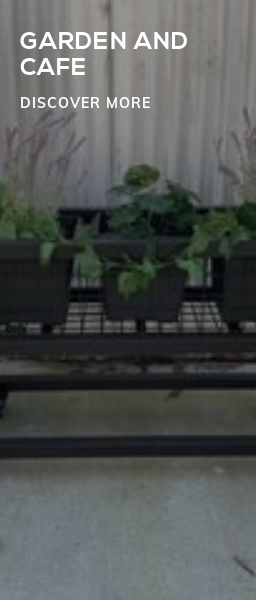Respond with a single word or short phrase to the following question: 
How many rectangular pots are in the image?

Several